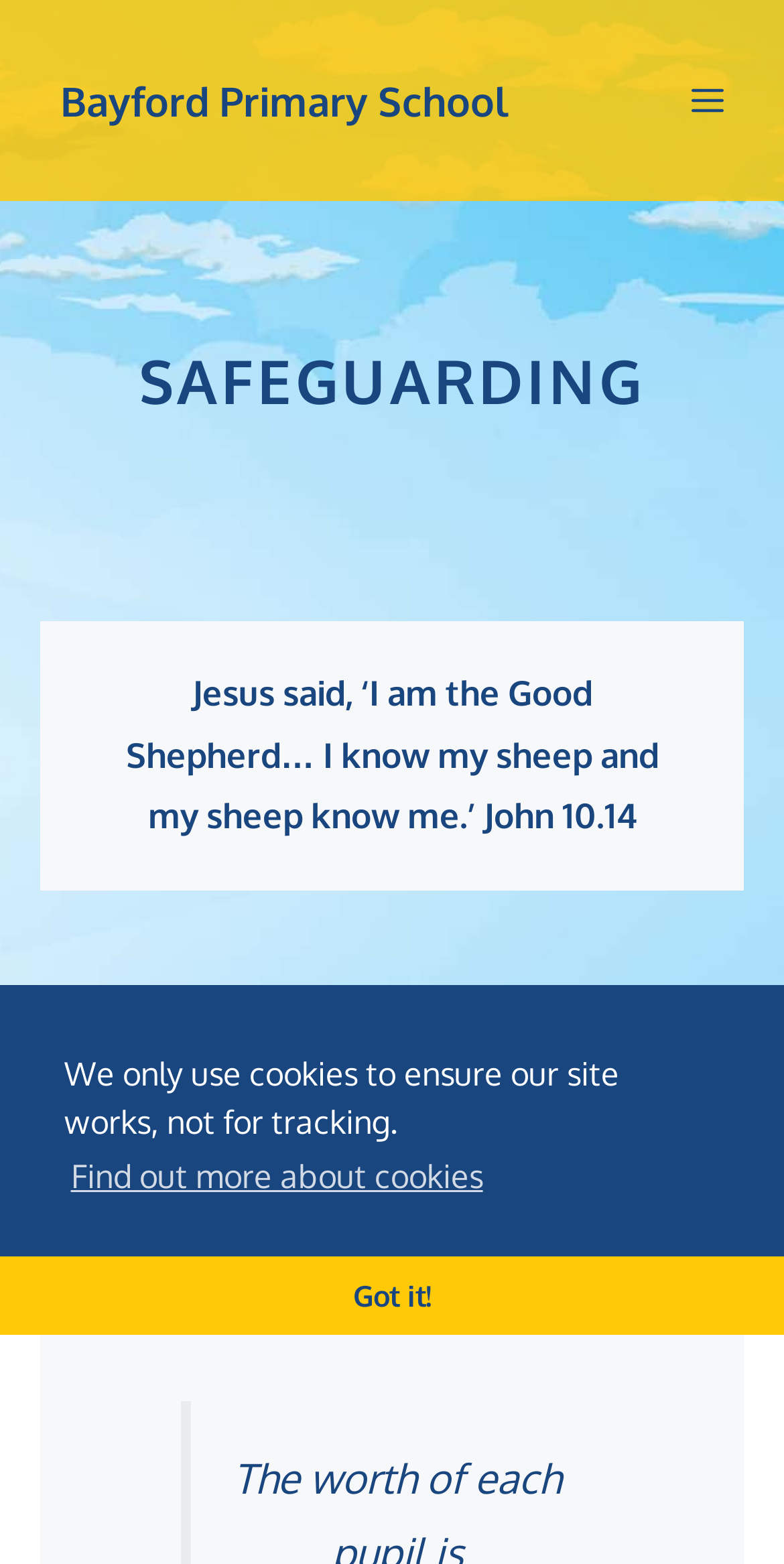Offer a thorough description of the webpage.

The webpage is about safeguarding at Bayford Primary School. At the top left, there is a link to the school's homepage. Next to it, on the top right, is a menu button that can be expanded to reveal more options. 

Below the menu button, a prominent heading "SAFEGUARDING" is displayed. Underneath the heading, a quote from the Bible is presented, "Jesus said, ‘I am the Good Shepherd… I know my sheep and my sheep know me.’ John 10.14". 

At the bottom of the page, a cookie consent dialog box appears, which informs users that the site only uses cookies to ensure its functionality, not for tracking. The dialog box provides two buttons: "cookies - Find out more about cookies" and "Got it! cookie", allowing users to learn more about cookies or accept the terms.